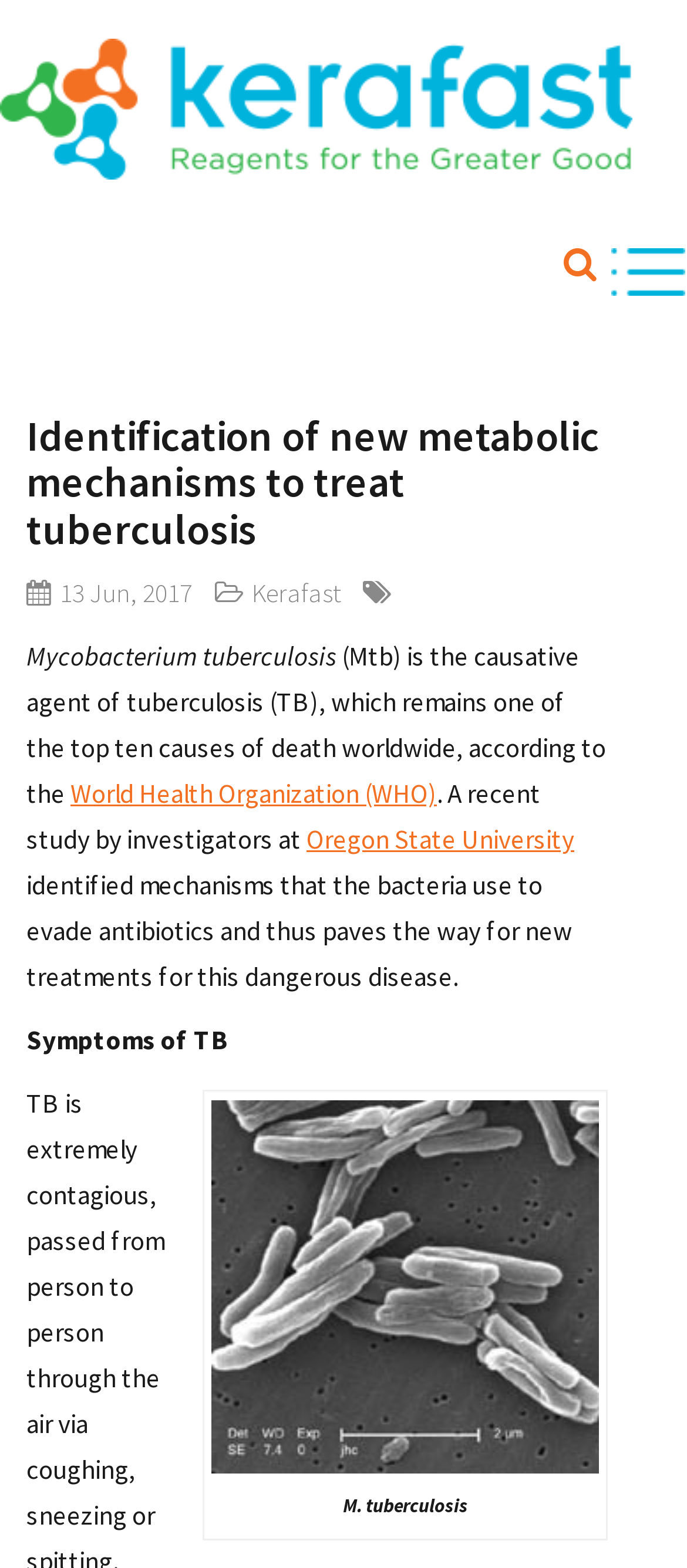Give the bounding box coordinates for this UI element: "Oregon State University". The coordinates should be four float numbers between 0 and 1, arranged as [left, top, right, bottom].

[0.446, 0.525, 0.836, 0.546]